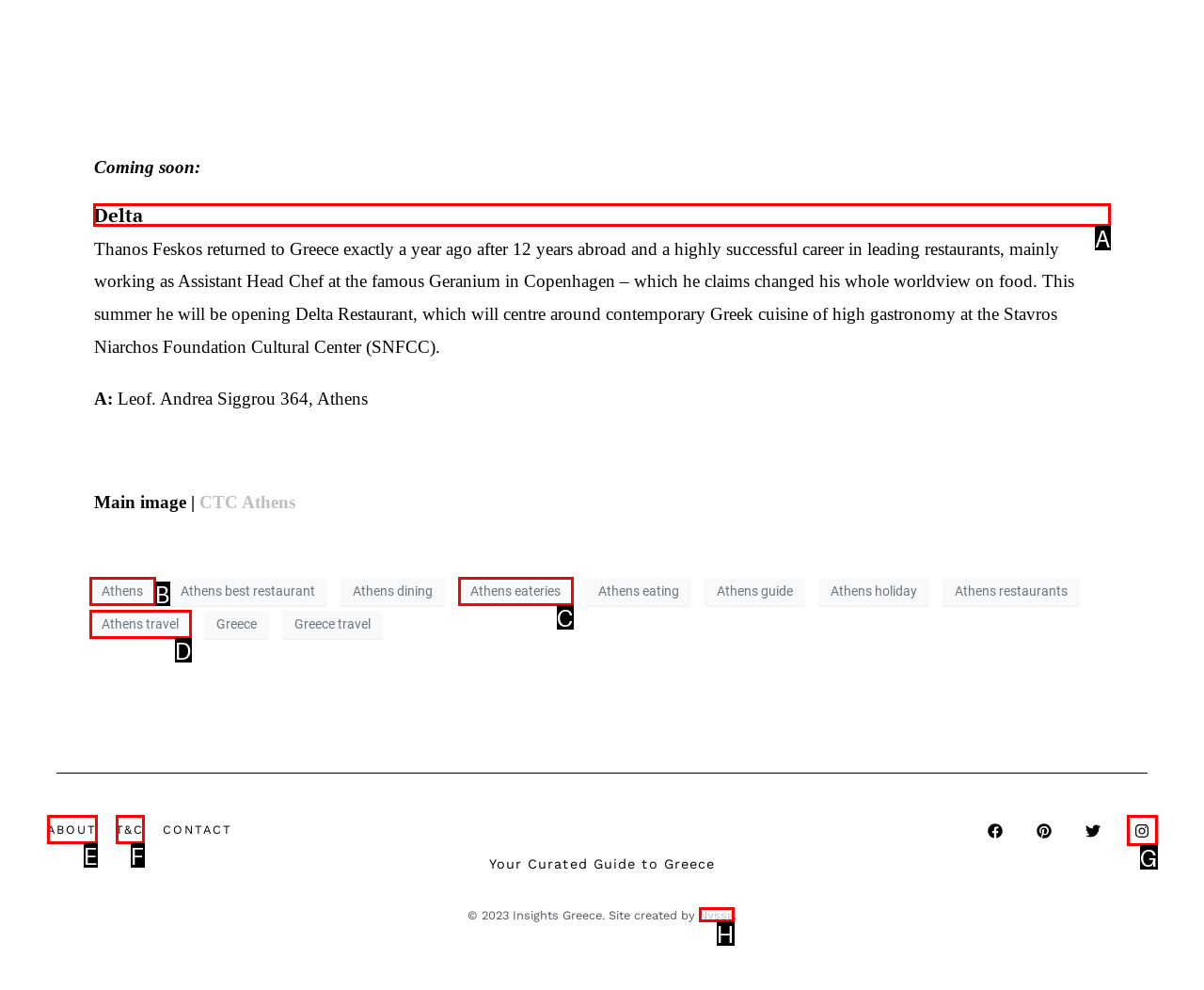Identify which lettered option to click to carry out the task: Click on the link to learn more about Delta Restaurant. Provide the letter as your answer.

A